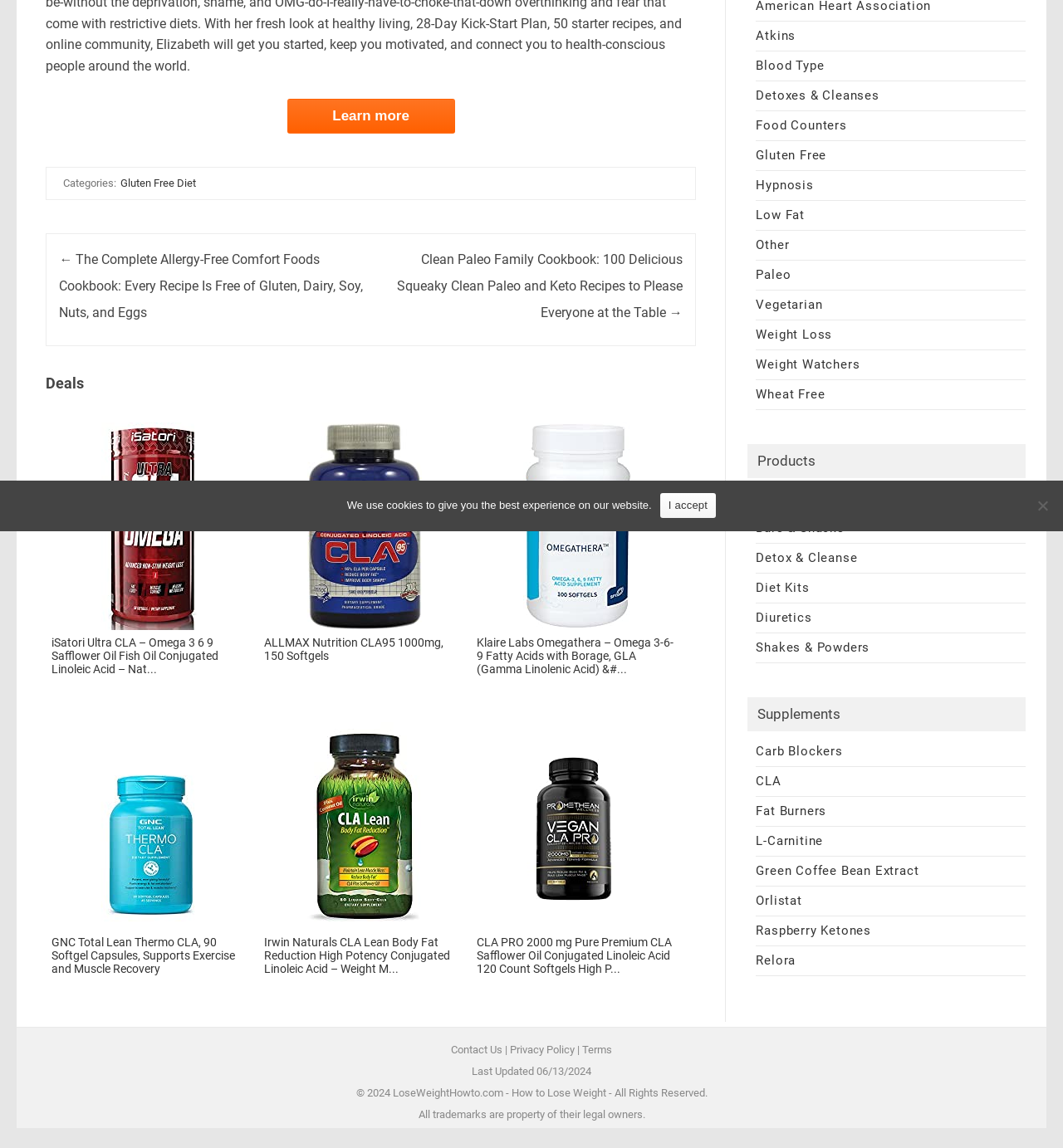Provide the bounding box coordinates of the HTML element described as: "Shipping Policy". The bounding box coordinates should be four float numbers between 0 and 1, i.e., [left, top, right, bottom].

None